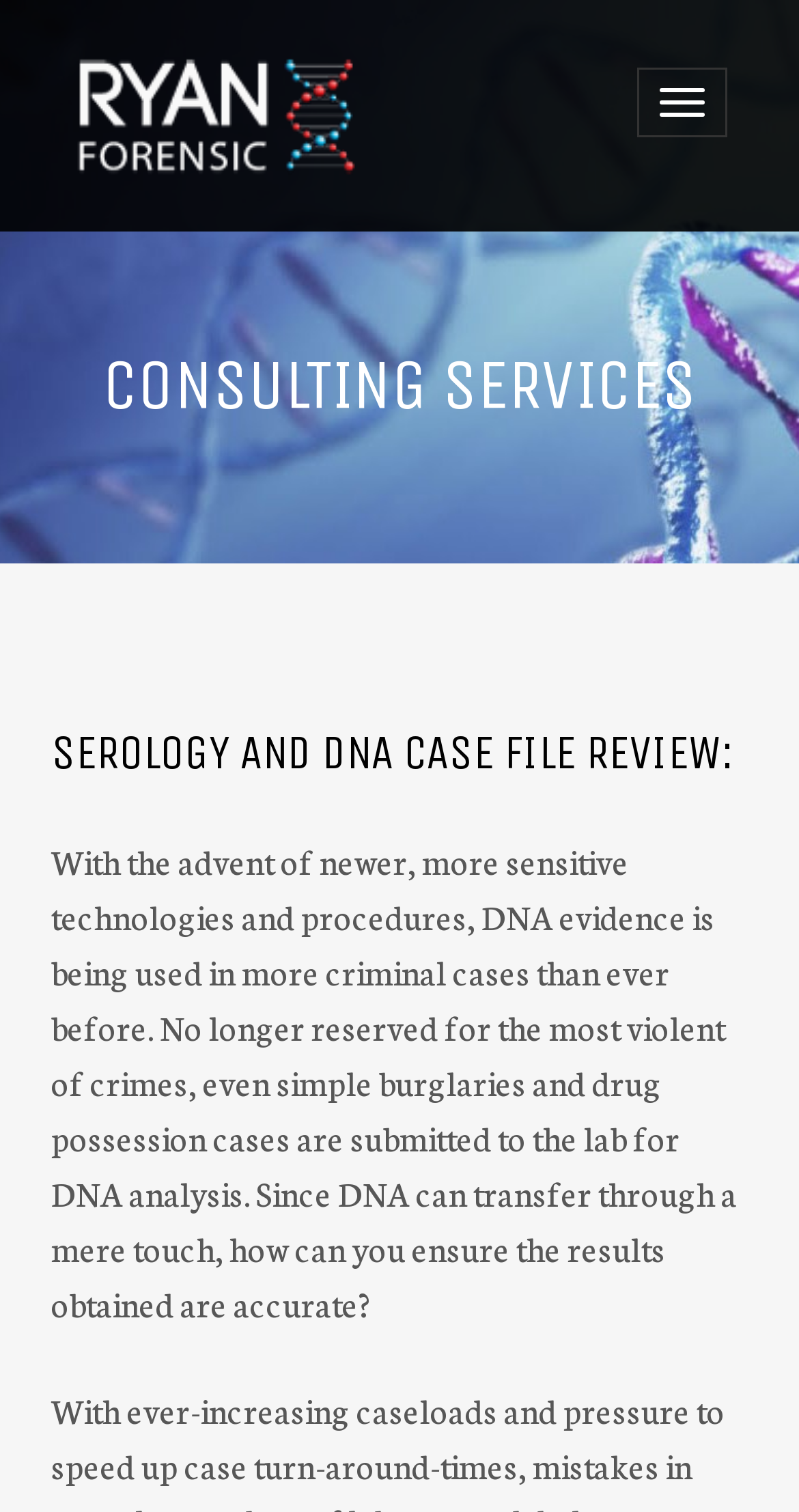Bounding box coordinates are specified in the format (top-left x, top-left y, bottom-right x, bottom-right y). All values are floating point numbers bounded between 0 and 1. Please provide the bounding box coordinate of the region this sentence describes: Toggle navigation

[0.797, 0.045, 0.91, 0.091]